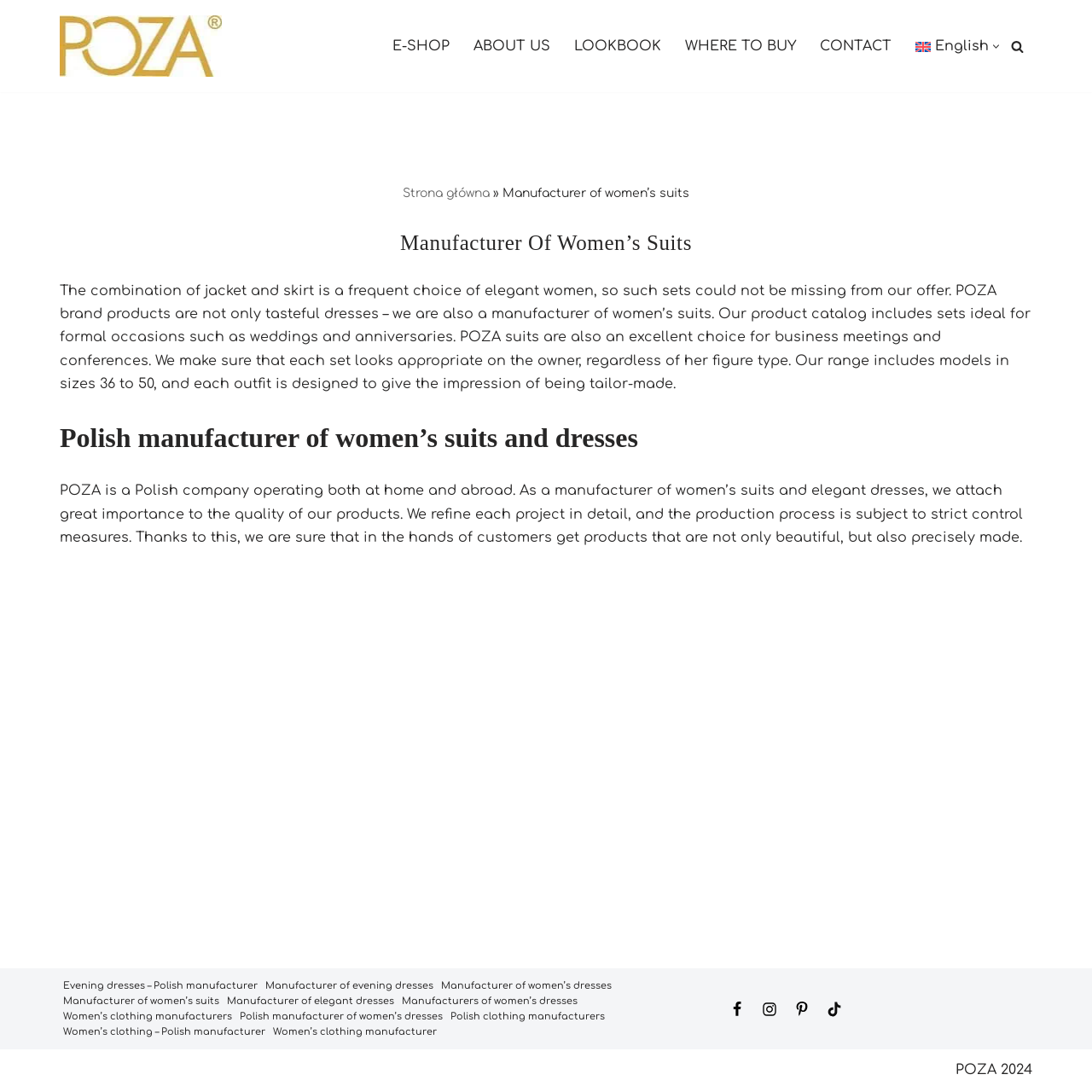Give a detailed account of the webpage, highlighting key information.

This webpage is about a Polish manufacturer of women's suits and dresses, POZA. At the top, there is a link to skip to the content and the company's logo with a link to the homepage. Below the logo, there is a primary navigation menu with links to the e-shop, about us, lookbook, where to buy, contact, and English language option.

On the left side, there is a search bar with a magnifying glass icon. The main content area is divided into sections. The first section has a heading "Manufacturer Of Women’s Suits" and a paragraph describing the company's products, including sets ideal for formal occasions and business meetings. 

Below this section, there is another heading "Polish manufacturer of women’s suits and dresses" followed by a paragraph about the company's quality control and production process. 

At the bottom of the page, there is a footer menu with links to various pages, including evening dresses, manufacturer of women's dresses, and women's clothing manufacturers. There are also social media links to Facebook, Instagram, Pinterest, and Tik-Tok, each with its respective icon. Finally, there is a copyright notice "POZA 2024" at the very bottom of the page.